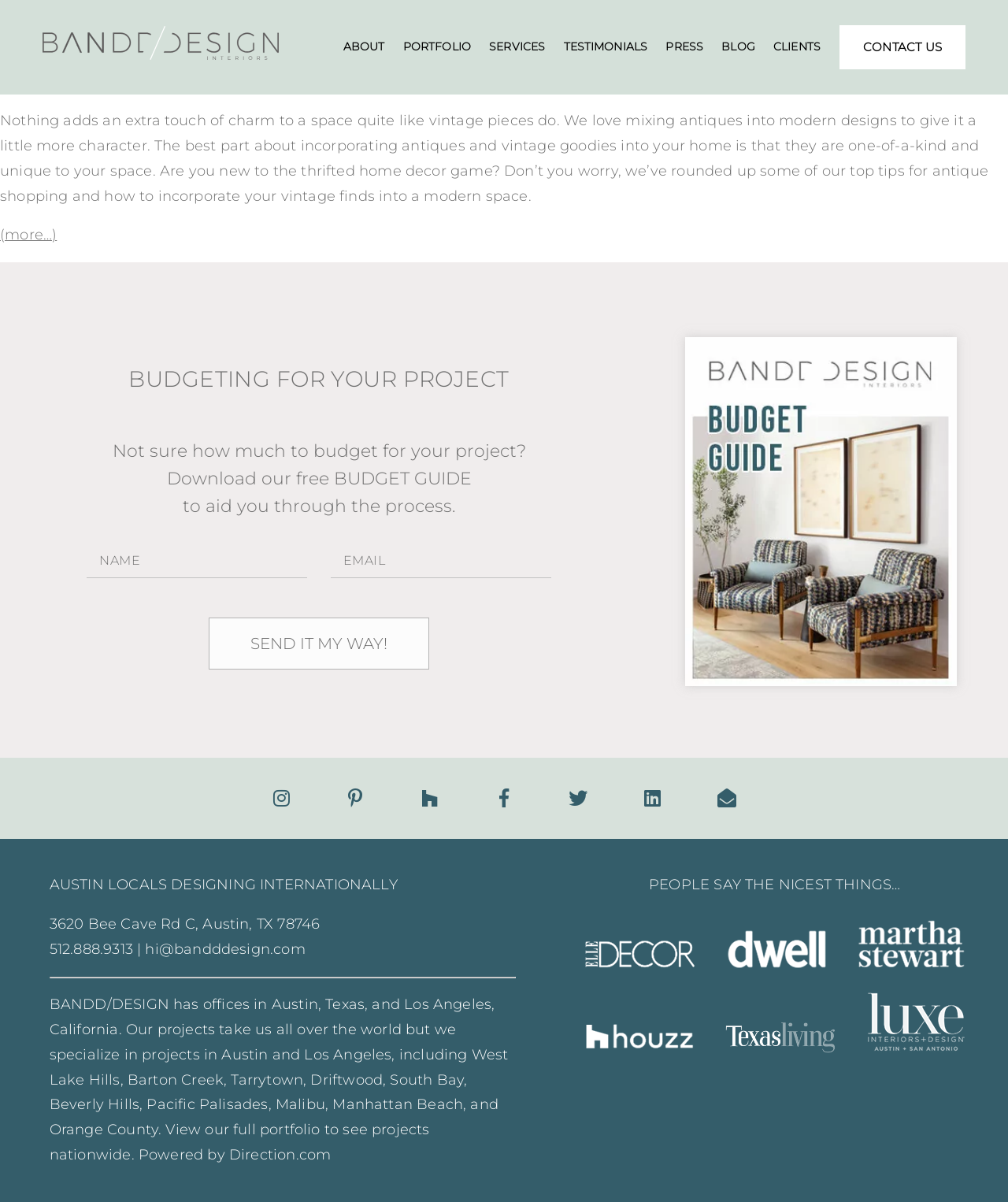Please analyze the image and give a detailed answer to the question:
What is the name of the design company?

The name of the design company is Bandd Design Interiors, which is mentioned in the top-left corner of the webpage and is also part of the webpage's title.